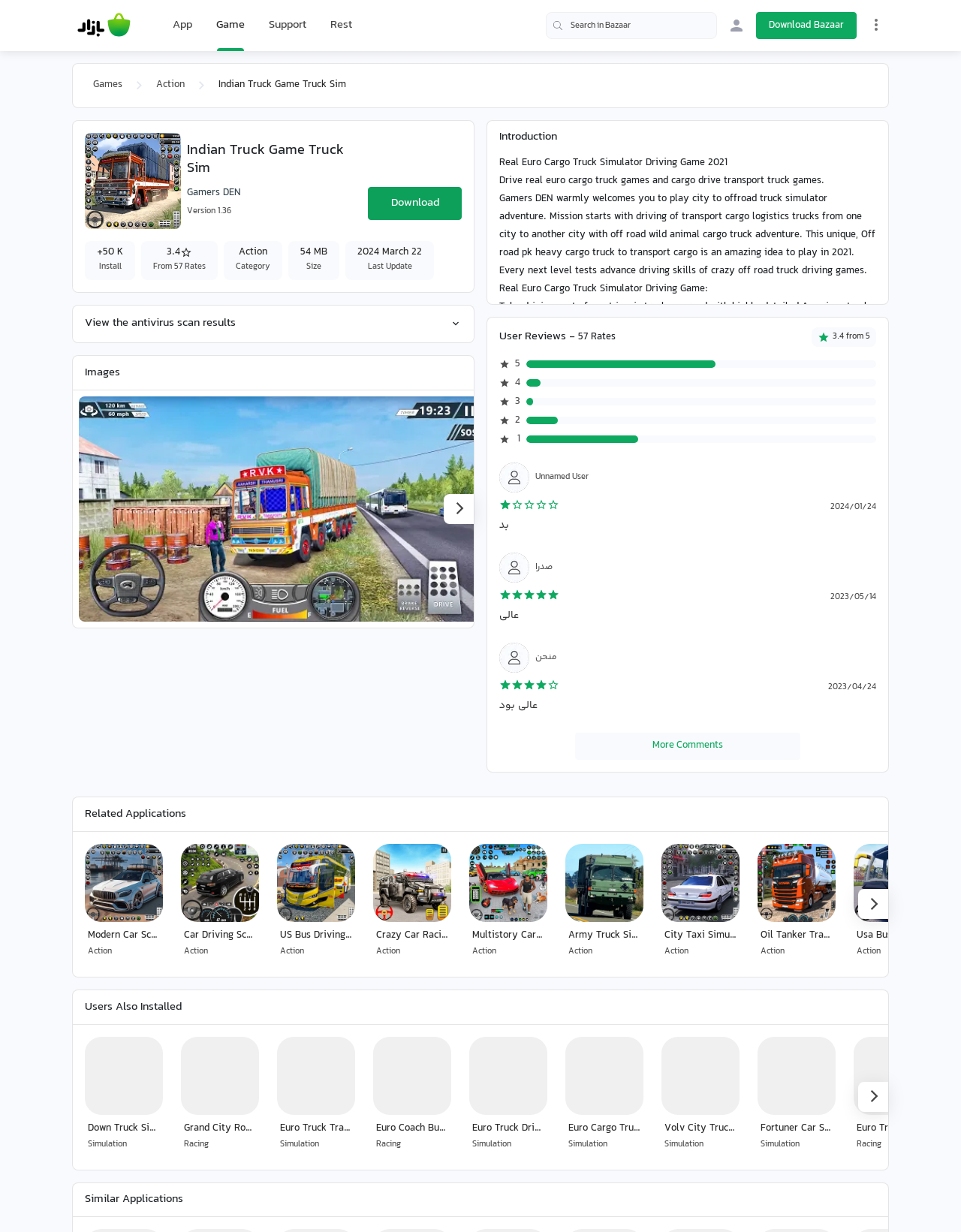How many rates does the game have?
Please elaborate on the answer to the question with detailed information.

The number of rates can be found in the StaticText element with the text '57 Rates' which is located in the user reviews section.